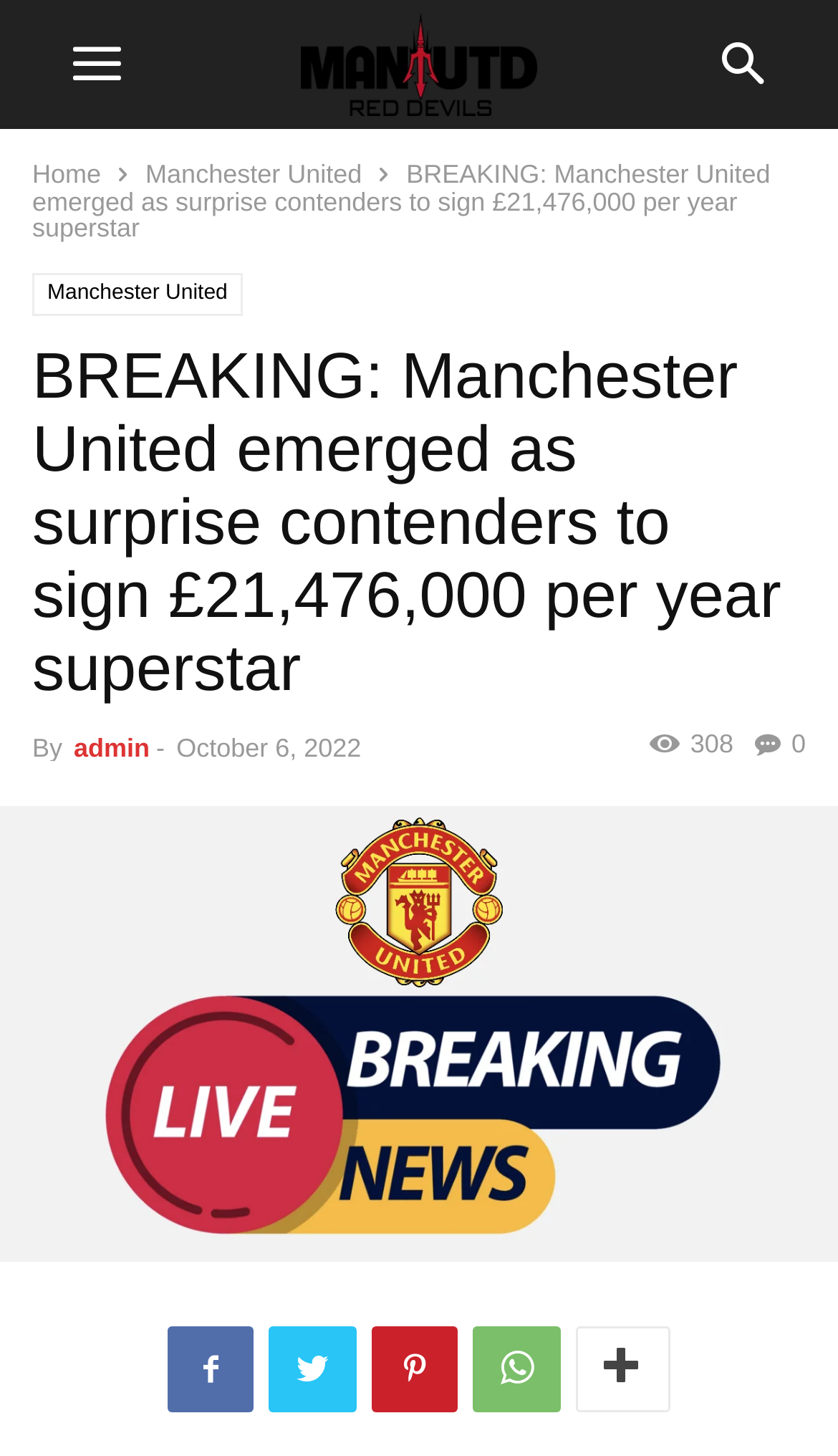What is the author of the article?
Give a detailed and exhaustive answer to the question.

The author of the article is admin, which can be found in the link element, nested inside the header element. The exact text is 'By admin'.